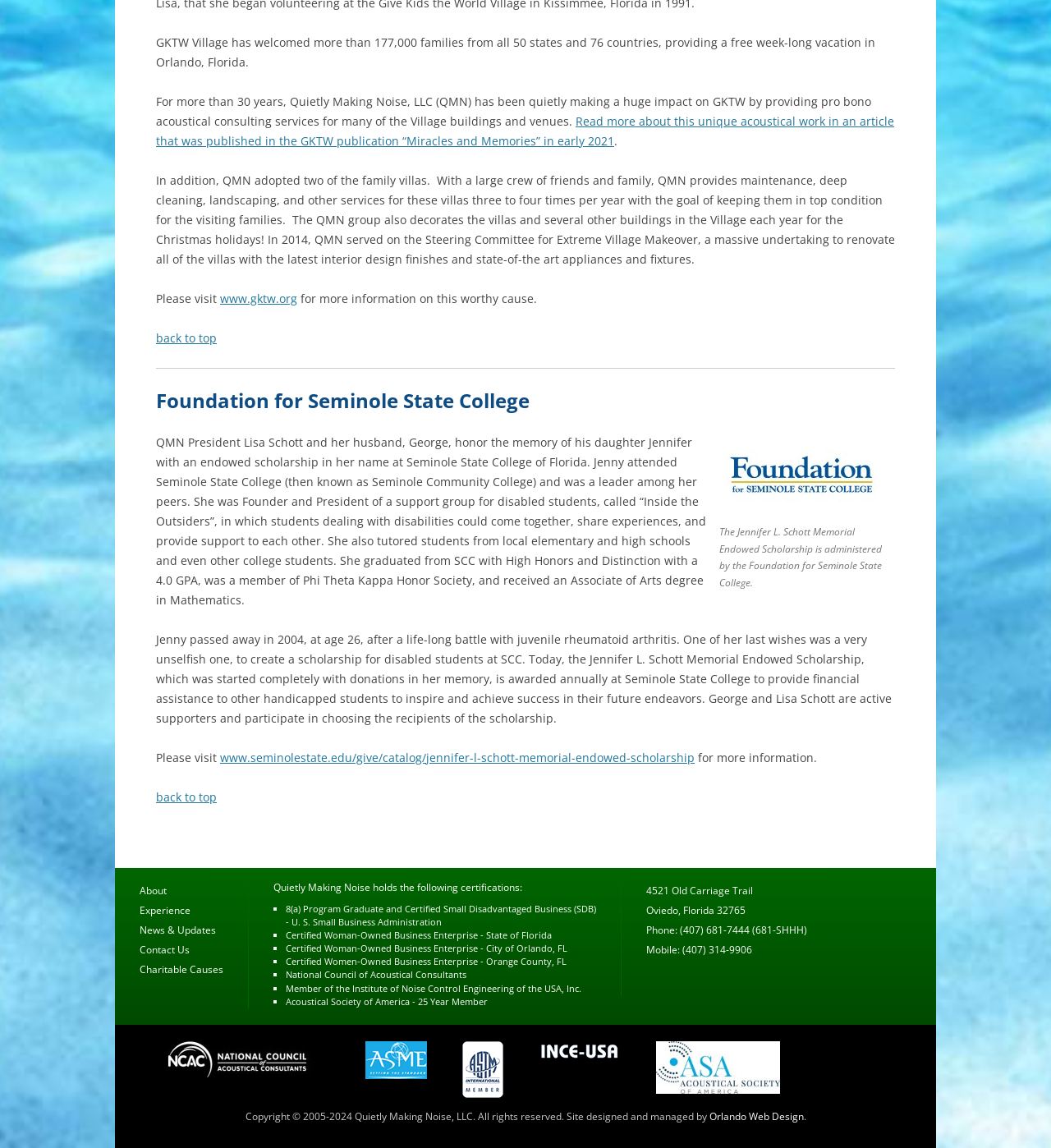Please specify the bounding box coordinates of the element that should be clicked to execute the given instruction: 'View the certifications of Quietly Making Noise'. Ensure the coordinates are four float numbers between 0 and 1, expressed as [left, top, right, bottom].

[0.272, 0.786, 0.567, 0.808]